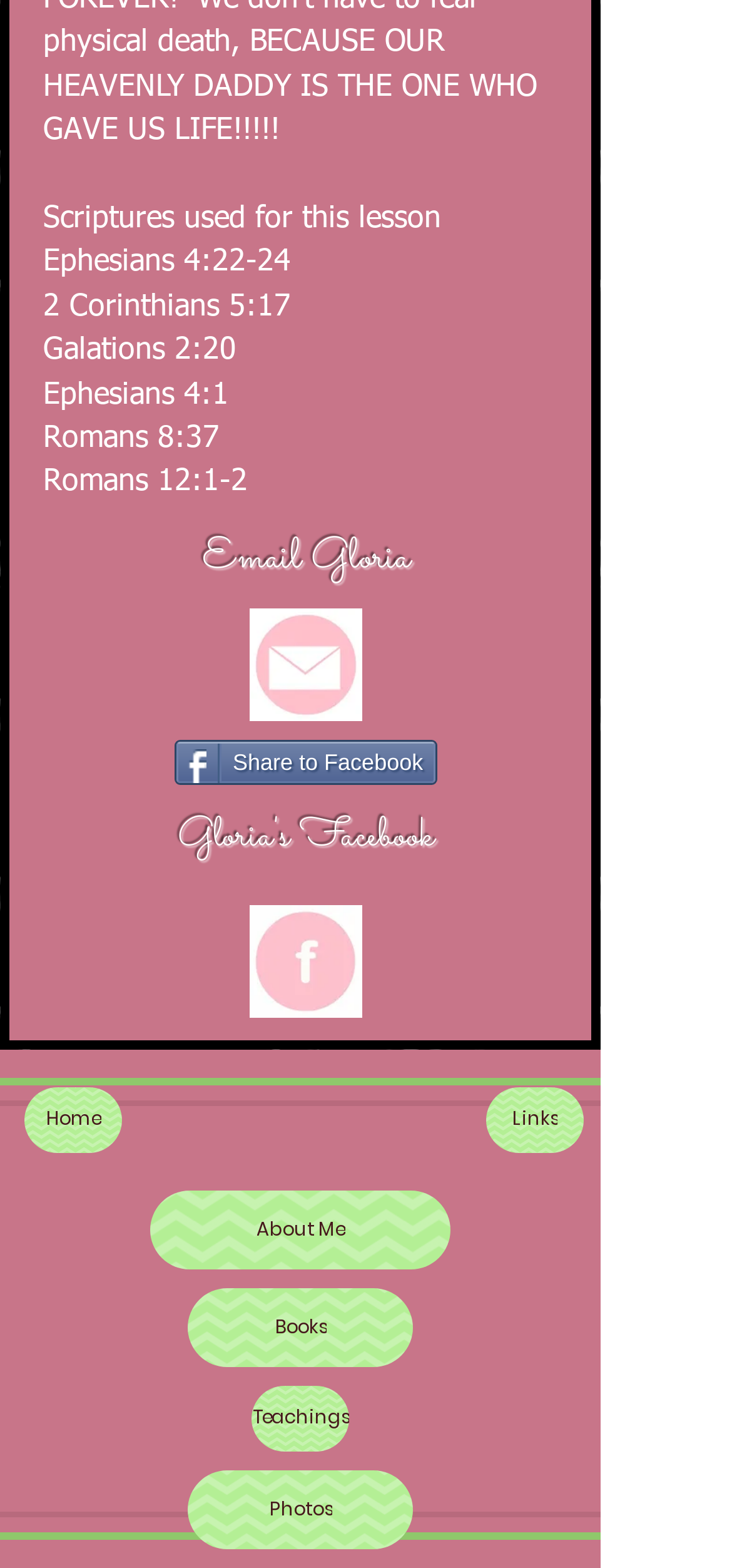How many social media links are available?
Based on the image, provide a one-word or brief-phrase response.

2